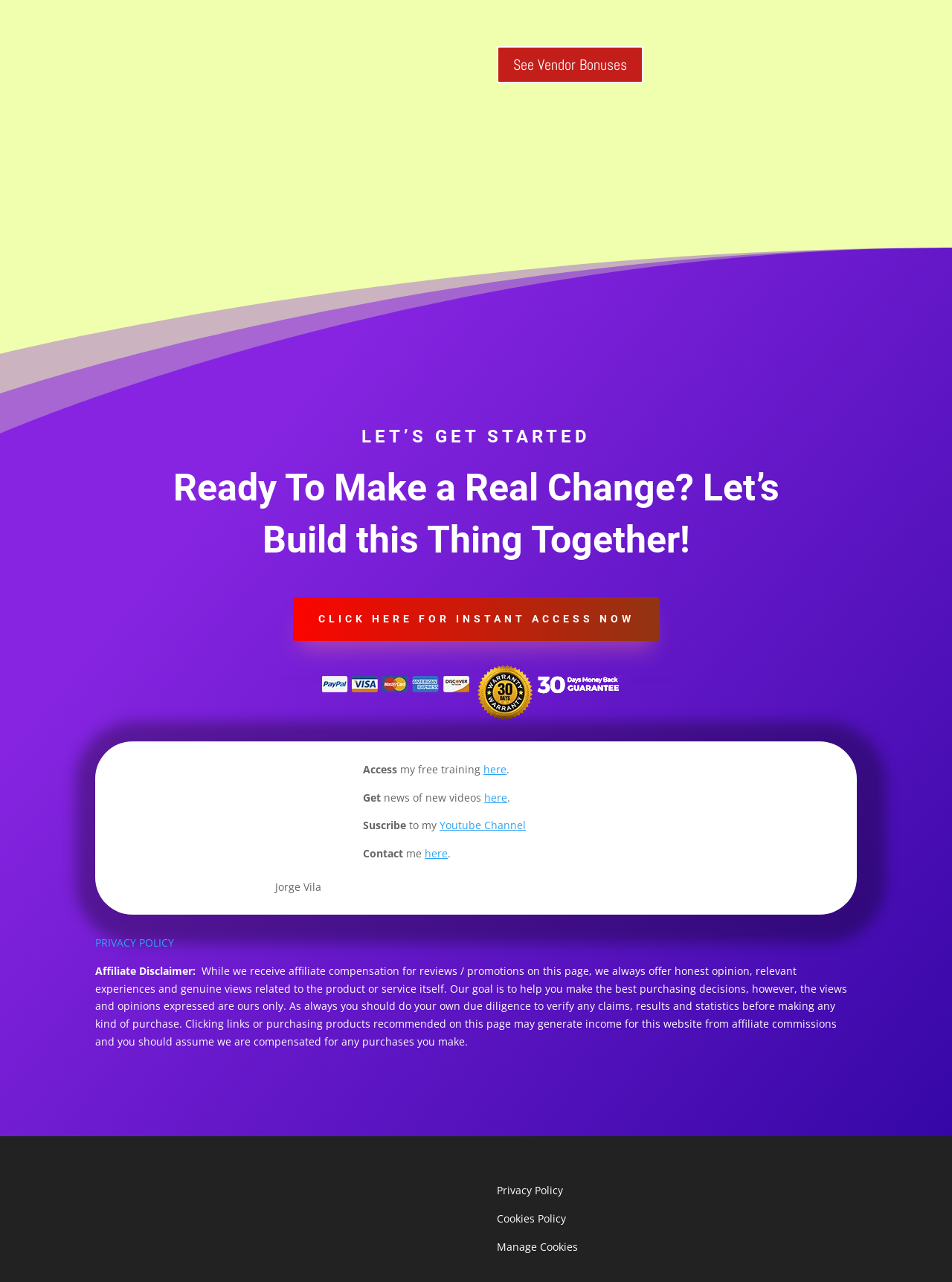Find the bounding box coordinates of the element you need to click on to perform this action: 'Click on 'here' to access my free training'. The coordinates should be represented by four float values between 0 and 1, in the format [left, top, right, bottom].

[0.508, 0.594, 0.532, 0.605]